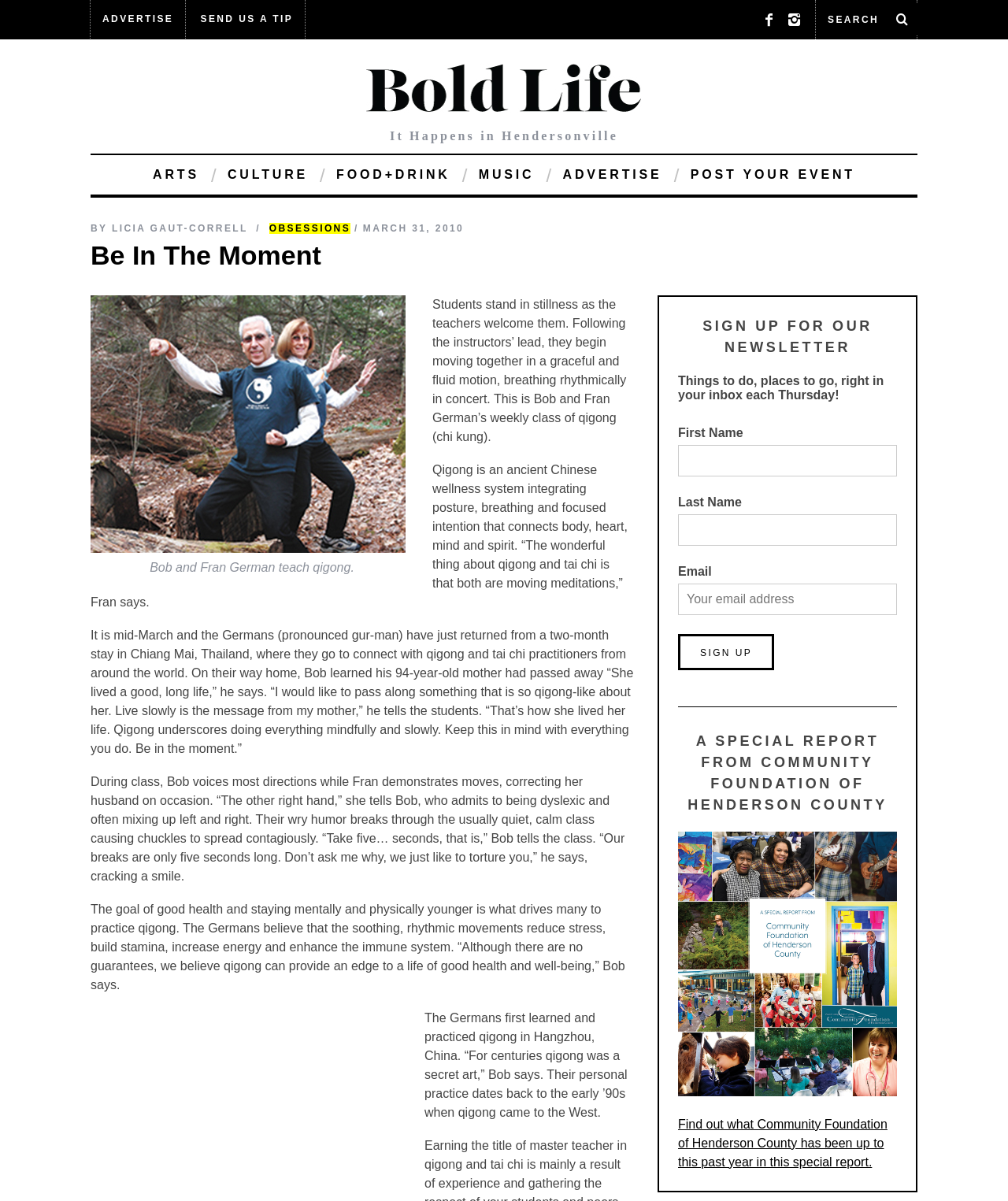Please identify the bounding box coordinates of the element's region that I should click in order to complete the following instruction: "Sign up for the newsletter". The bounding box coordinates consist of four float numbers between 0 and 1, i.e., [left, top, right, bottom].

[0.673, 0.528, 0.768, 0.558]